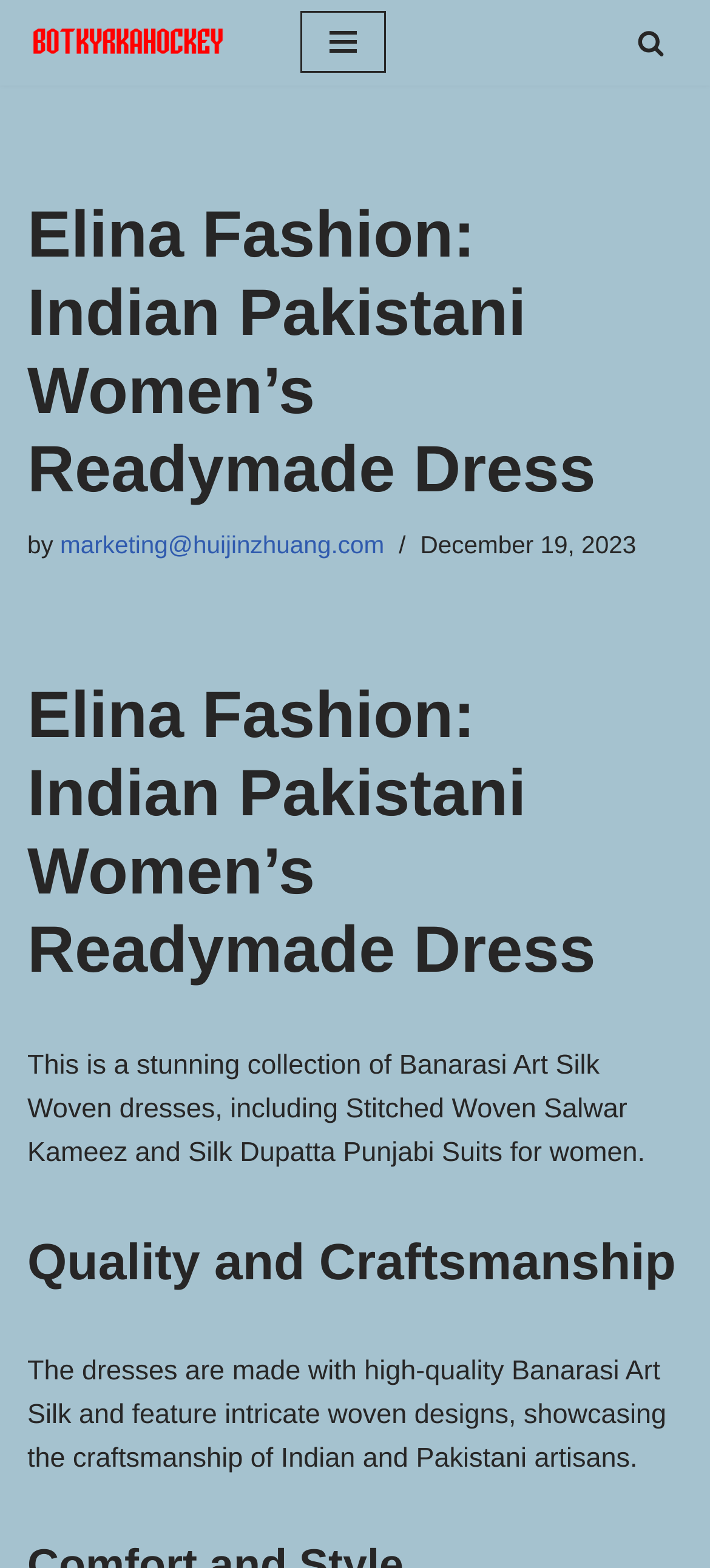Provide a one-word or one-phrase answer to the question:
What is the date of the latest update?

December 19, 2023